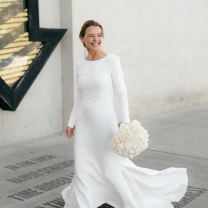Elaborate on the image with a comprehensive description.

In this elegant image, a bride radiates joy as she walks gracefully, wearing a stunning long-sleeved white dress that flows softly behind her. Her confident smile and the way she holds her bouquet of white roses and peonies reflect the excitement of her special day. The backdrop features a sleek, modern wall with graphic elements that enhance the sophistication of the scene, perfectly complementing the bridal attire. This captivating moment captures the essence of love and celebration, making it an unforgettable part of her wedding memories.